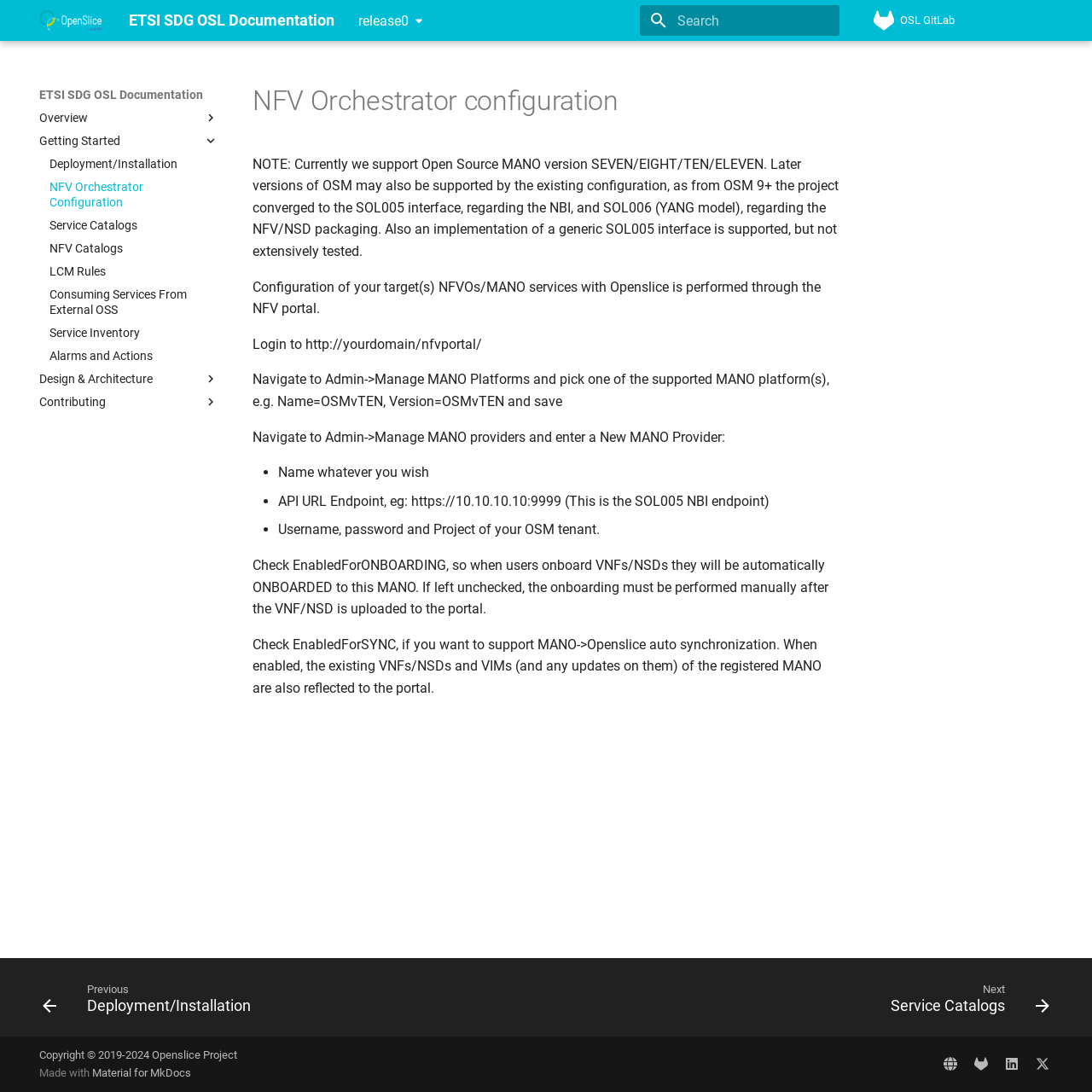Refer to the image and offer a detailed explanation in response to the question: How many images are there in the footer section?

The footer section is located at the bottom of the webpage, and it contains links to 'Previous: Deployment/Installation', 'Next: Service Catalogs', 'Material for MkDocs', and several social media platforms. Each of these links has an associated image.